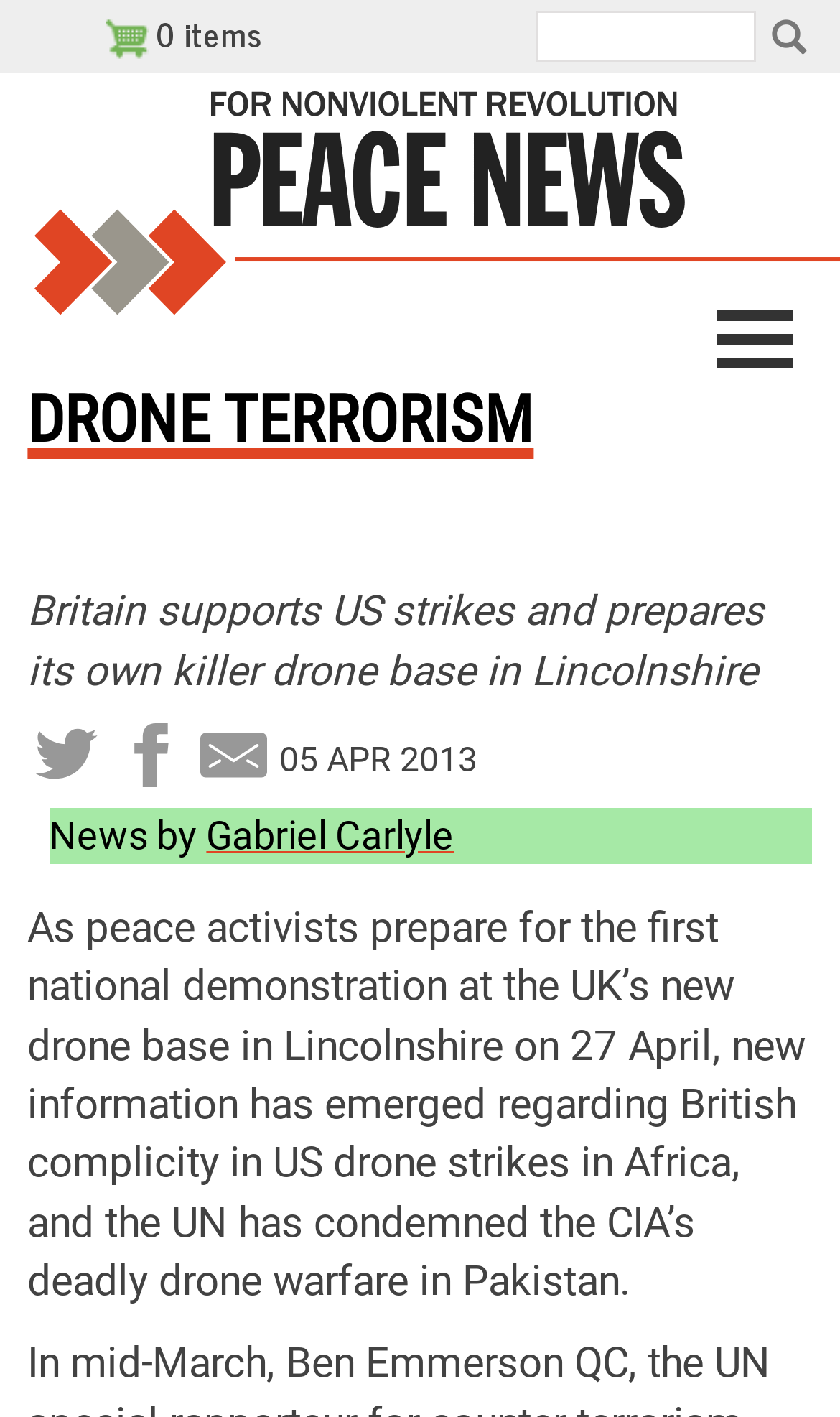Locate the bounding box coordinates of the clickable area to execute the instruction: "Contact Gabriel Carlyle". Provide the coordinates as four float numbers between 0 and 1, represented as [left, top, right, bottom].

[0.246, 0.573, 0.541, 0.605]